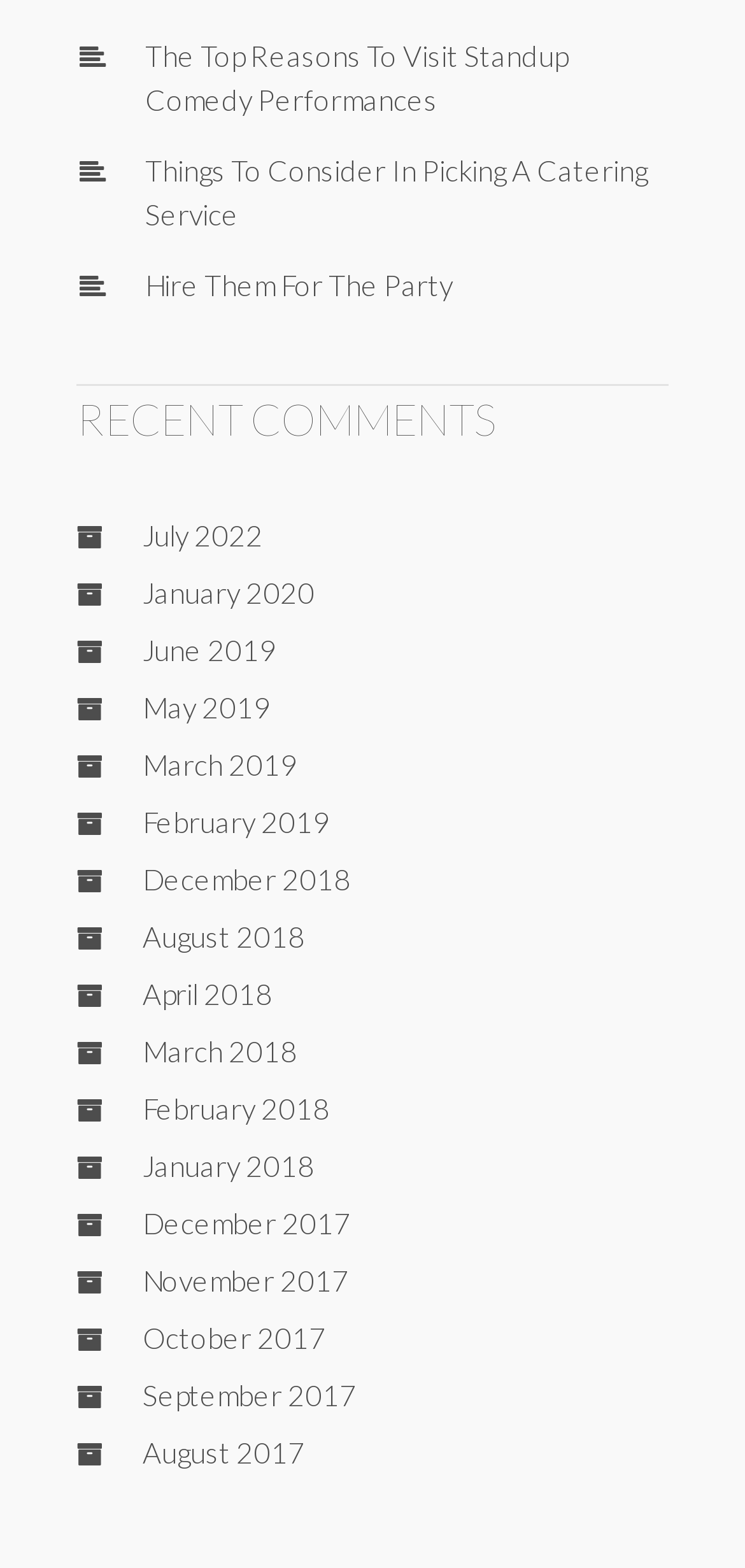Please determine the bounding box coordinates of the element to click in order to execute the following instruction: "Browse the posts from January 2020". The coordinates should be four float numbers between 0 and 1, specified as [left, top, right, bottom].

[0.191, 0.366, 0.422, 0.388]